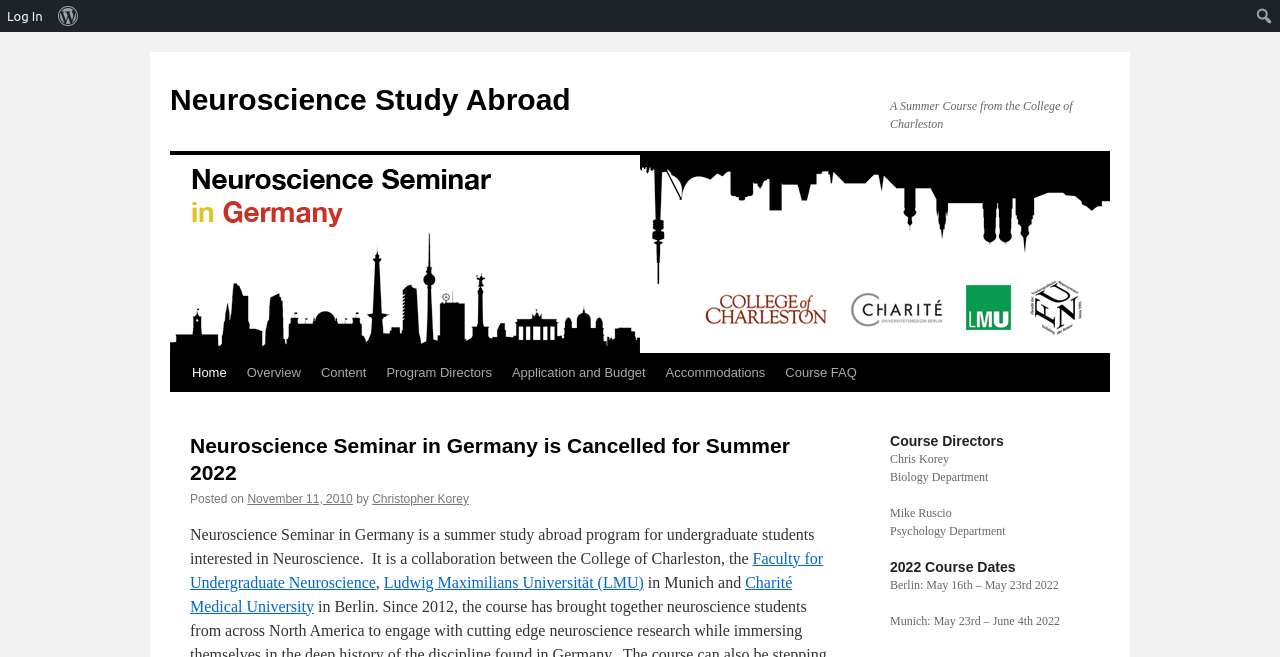What is the name of the university in Munich?
Please answer the question with a detailed response using the information from the screenshot.

I found the answer by looking at the text 'Ludwig Maximilians Universität (LMU) in Munich and' which is a child of the root element. This suggests that the name of the university in Munich is Ludwig Maximilians Universität (LMU).